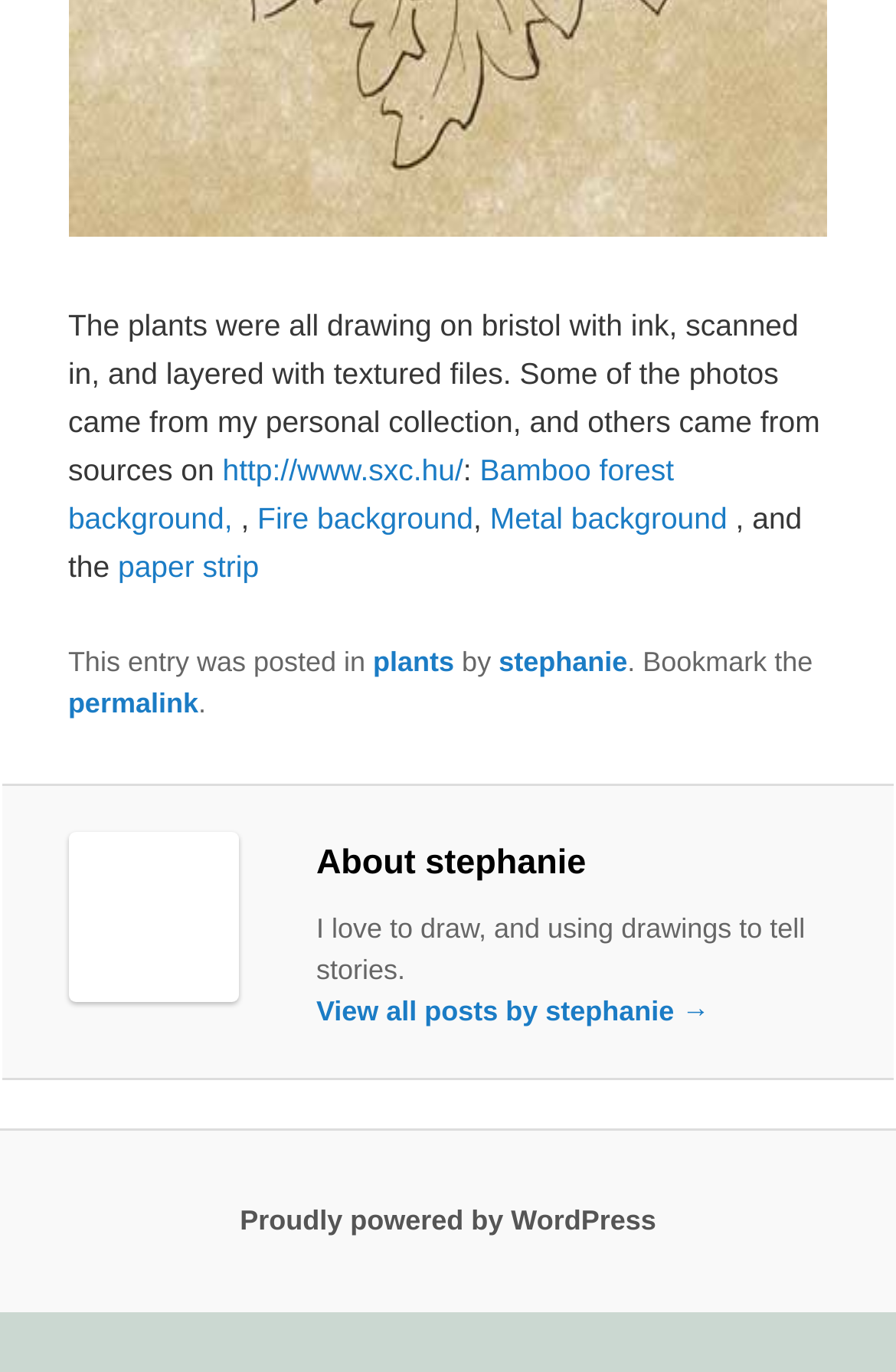Give a one-word or short phrase answer to this question: 
What is the medium used for drawing?

ink